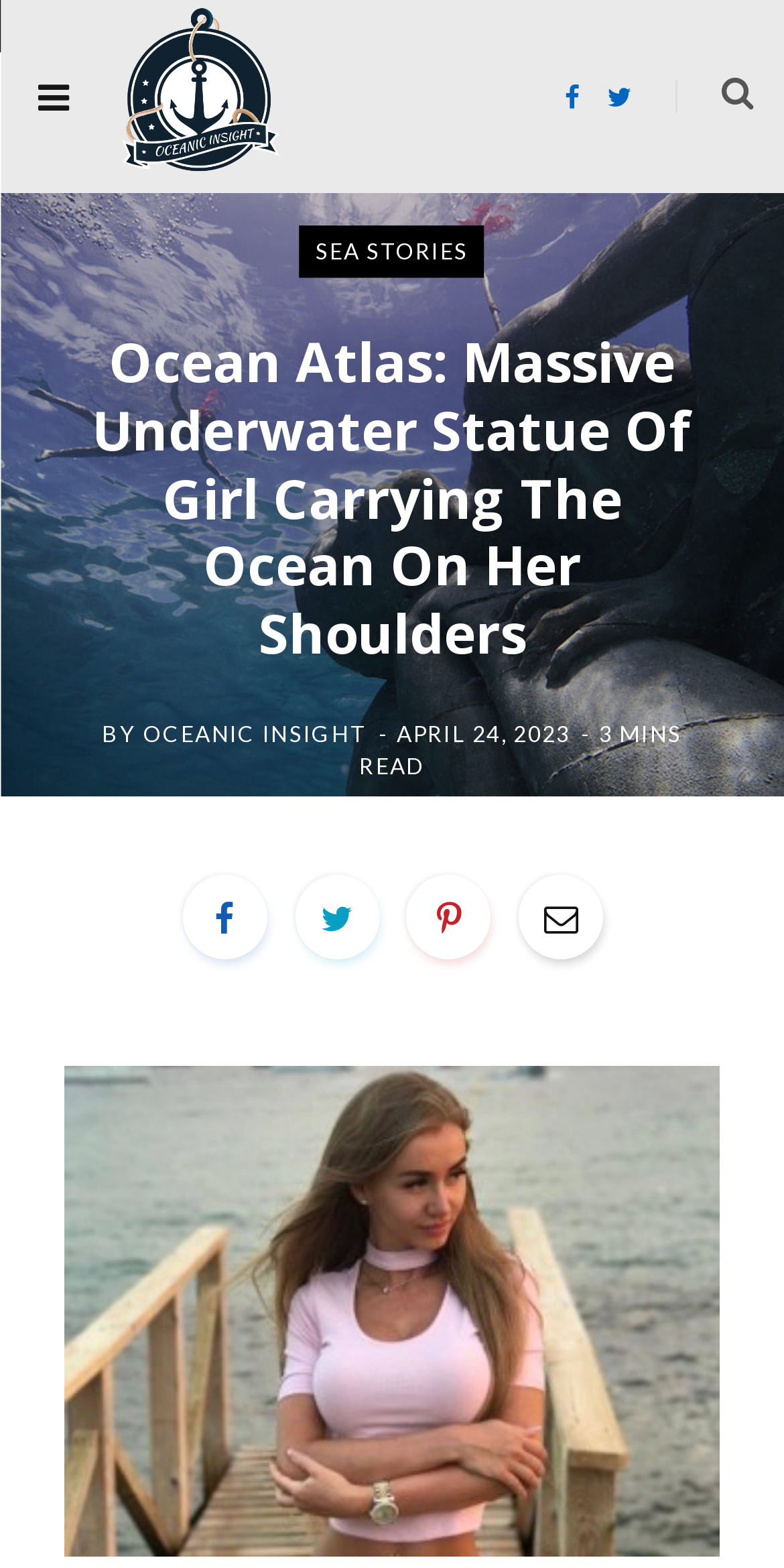Pinpoint the bounding box coordinates of the clickable element needed to complete the instruction: "Close the product image". The coordinates should be provided as four float numbers between 0 and 1: [left, top, right, bottom].

None